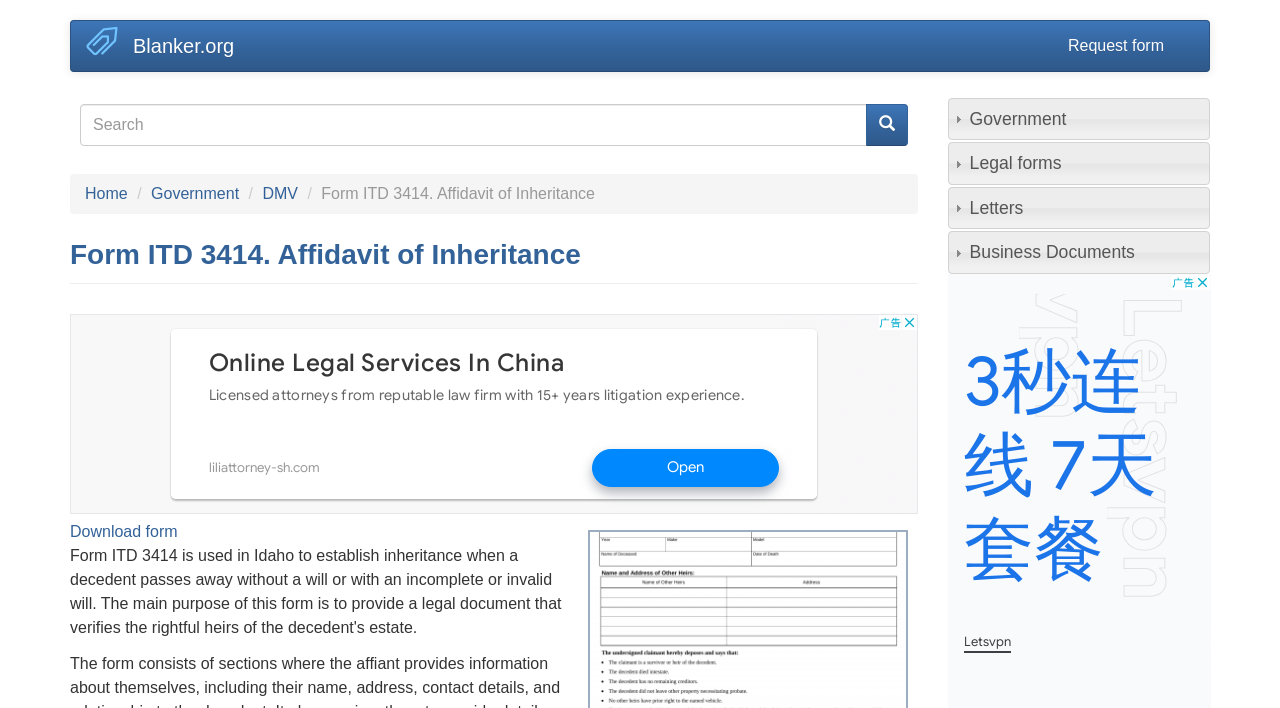Please provide a comprehensive answer to the question based on the screenshot: Is the webpage related to government services?

I can see links to 'Government' and 'DMV' on the webpage, which suggests that the webpage is related to government services or forms. Additionally, the Form ITD 3414 is an 'Affidavit of Inheritance', which is a legal document often used in government or legal proceedings.